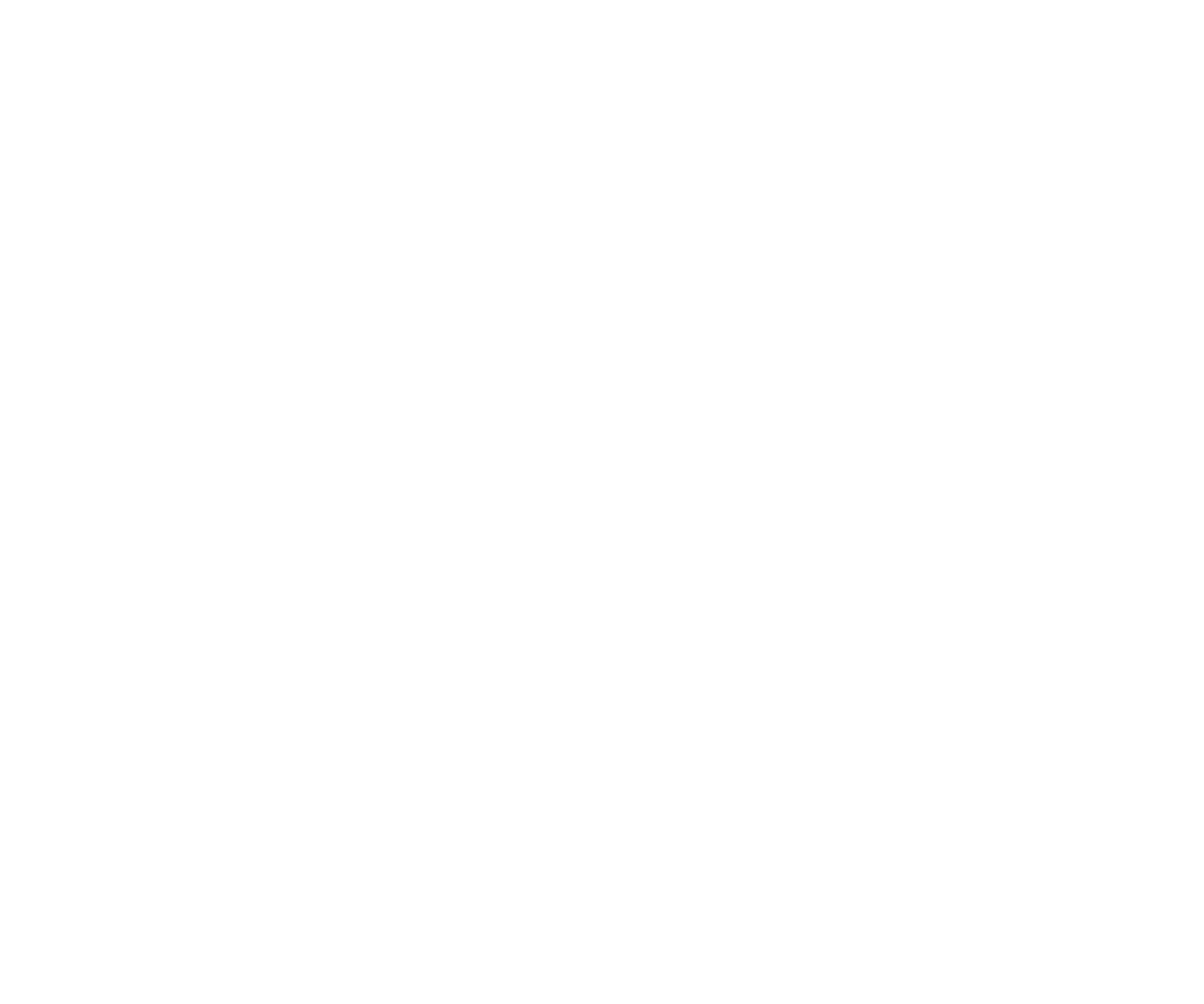Using a single word or phrase, answer the following question: 
Who designed the website?

Wdesign.gr